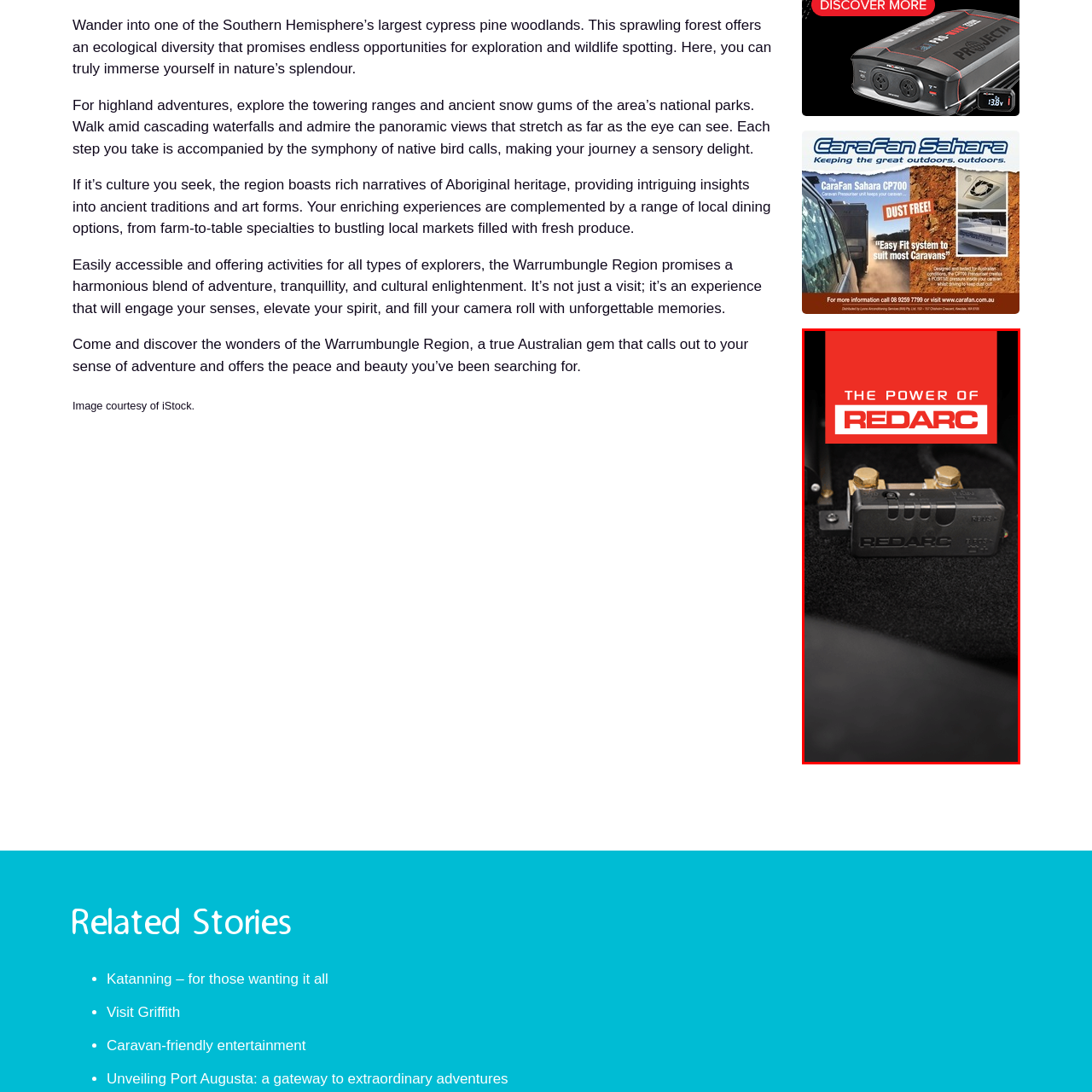Focus your attention on the picture enclosed within the red border and formulate a detailed answer to the question below, using the image as your primary reference: 
What is the brand's tagline?

The brand's tagline is 'THE POWER OF REDARC', which is prominently featured in the image alongside the brand's logo, as mentioned in the caption.